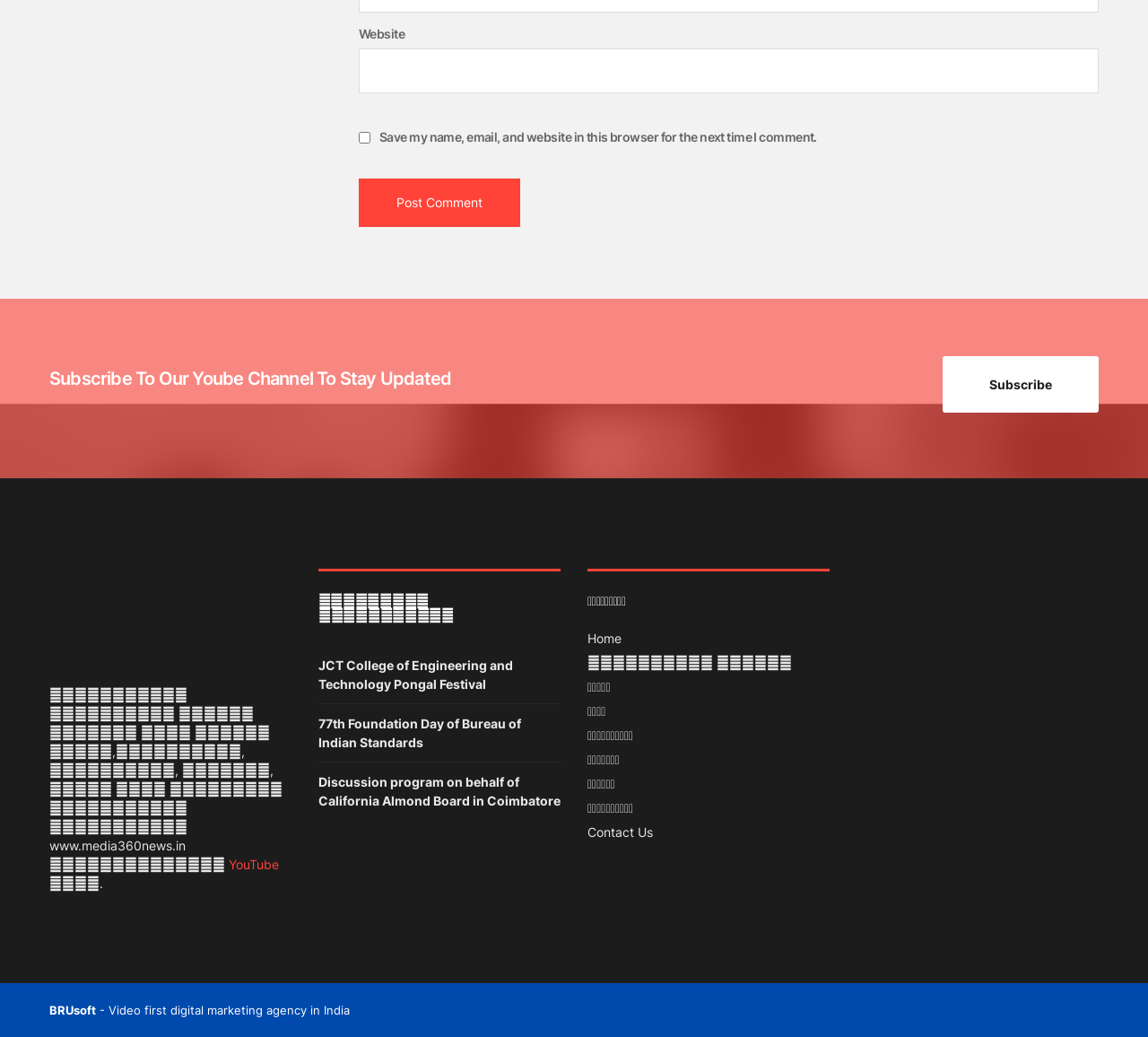Kindly provide the bounding box coordinates of the section you need to click on to fulfill the given instruction: "Enter website".

[0.312, 0.047, 0.957, 0.09]